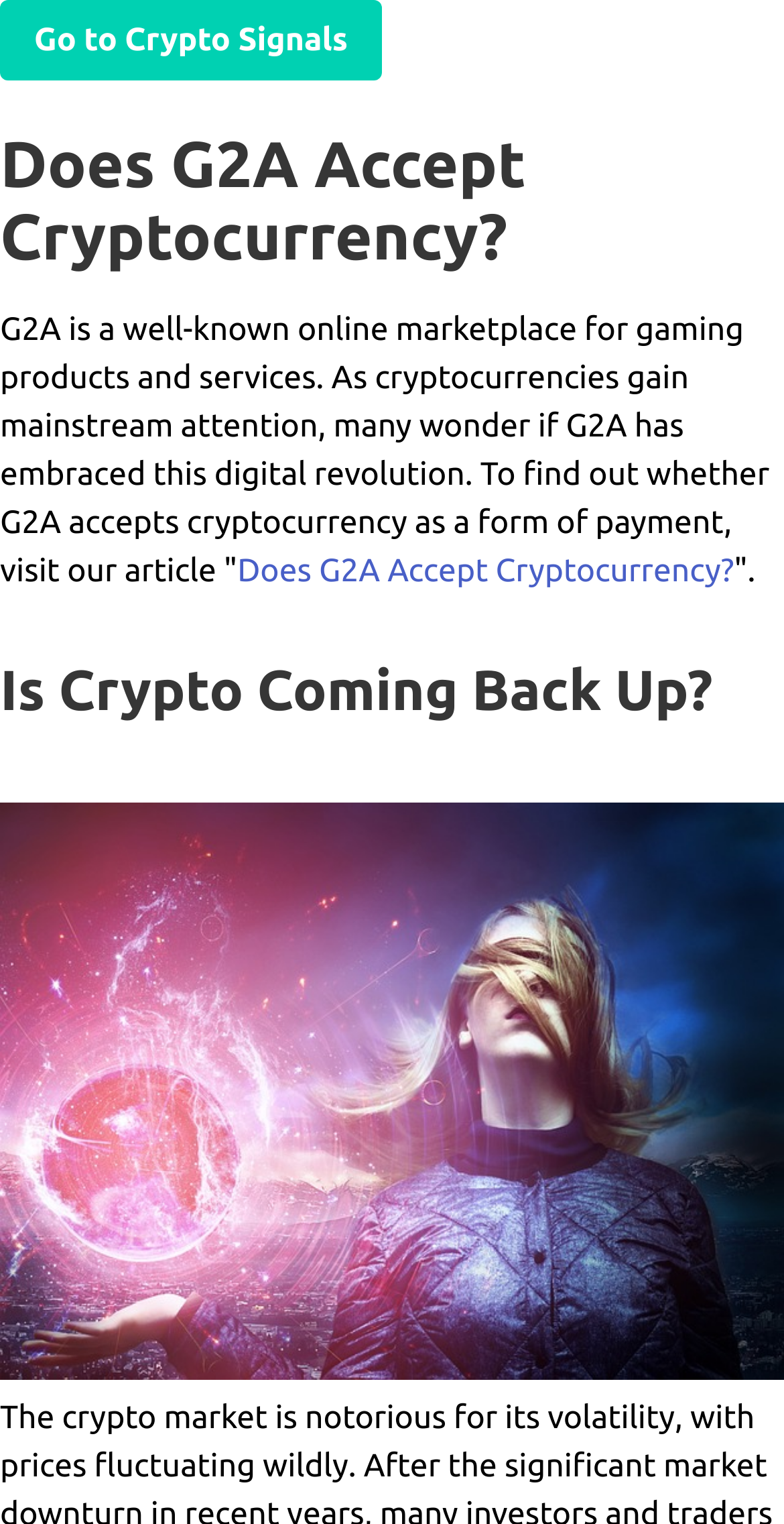Please find and generate the text of the main heading on the webpage.

Does G2A Accept Cryptocurrency?